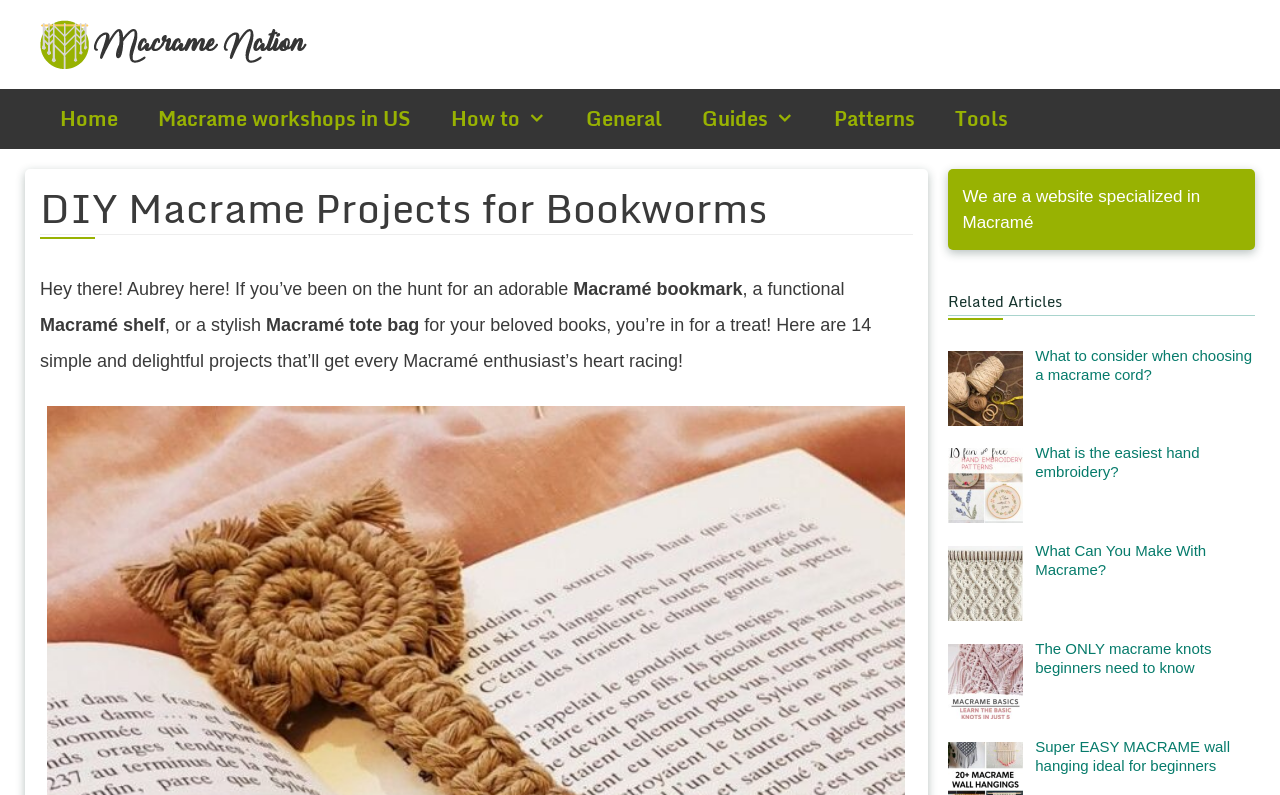Explain in detail what you observe on this webpage.

The webpage is about DIY Macramé projects, specifically designed for book lovers. At the top, there is a banner with the site's name, accompanied by a logo image. Below the banner, a primary navigation menu is located, featuring links to various sections of the website, including Home, Macrame workshops in US, How to, General, Guides, Patterns, and Tools.

The main content area is divided into two sections. On the left, there is a header section with a heading that reads "DIY Macrame Projects for Bookworms". Below the header, a brief introduction is provided, written in a friendly tone by Aubrey, who welcomes readers and explains that the page will feature 14 simple and delightful Macramé projects.

On the right side of the main content area, there is a complementary section with a heading "Related Articles". This section lists five links to other articles related to Macramé, including topics such as choosing a Macramé cord, hand embroidery, and Macramé projects for beginners.

Throughout the page, there are no images other than the logo image in the banner. The overall layout is organized, with clear headings and concise text, making it easy to navigate and read.